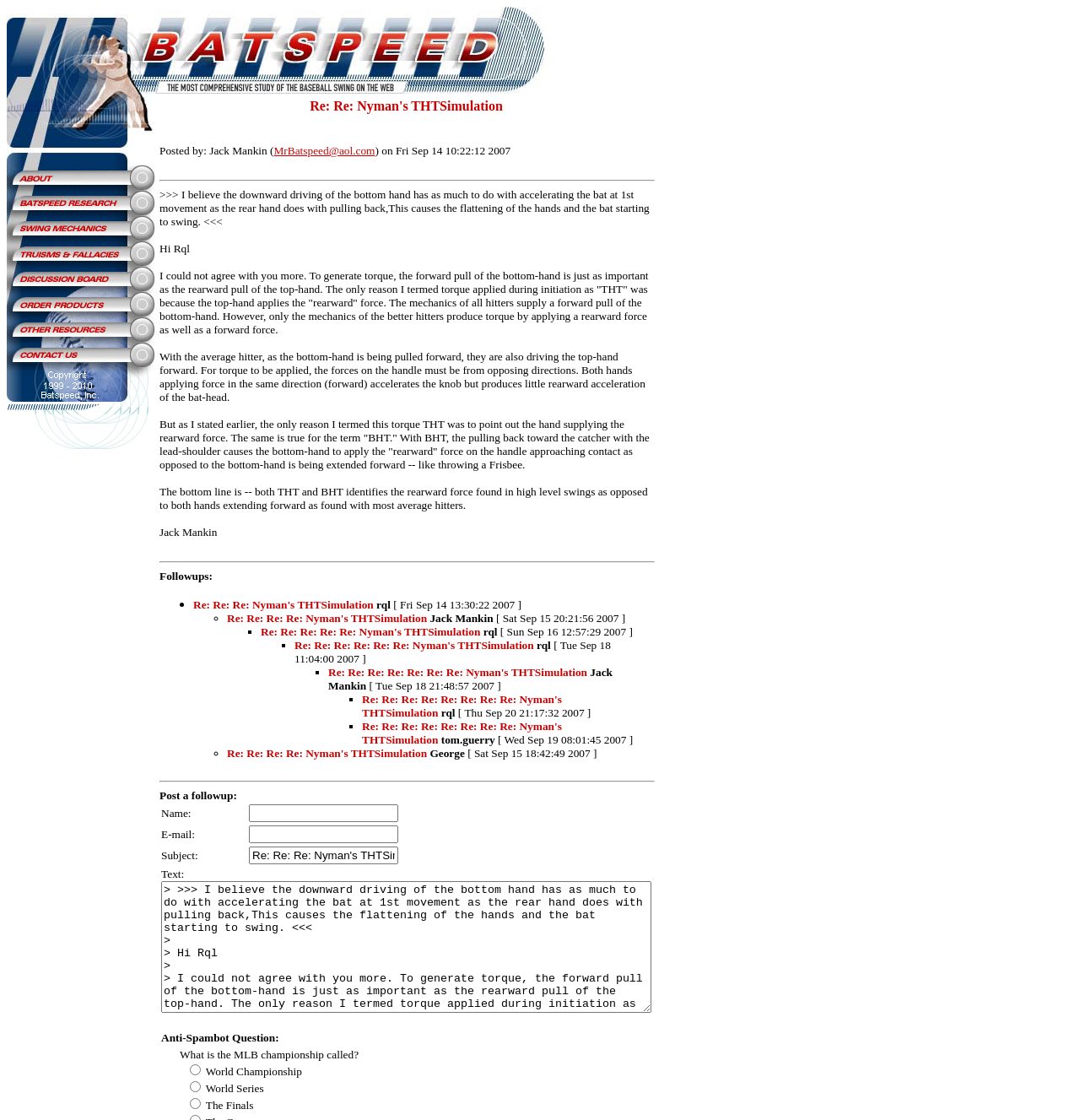Give a concise answer using one word or a phrase to the following question:
What is the main topic of this website?

Baseball swing